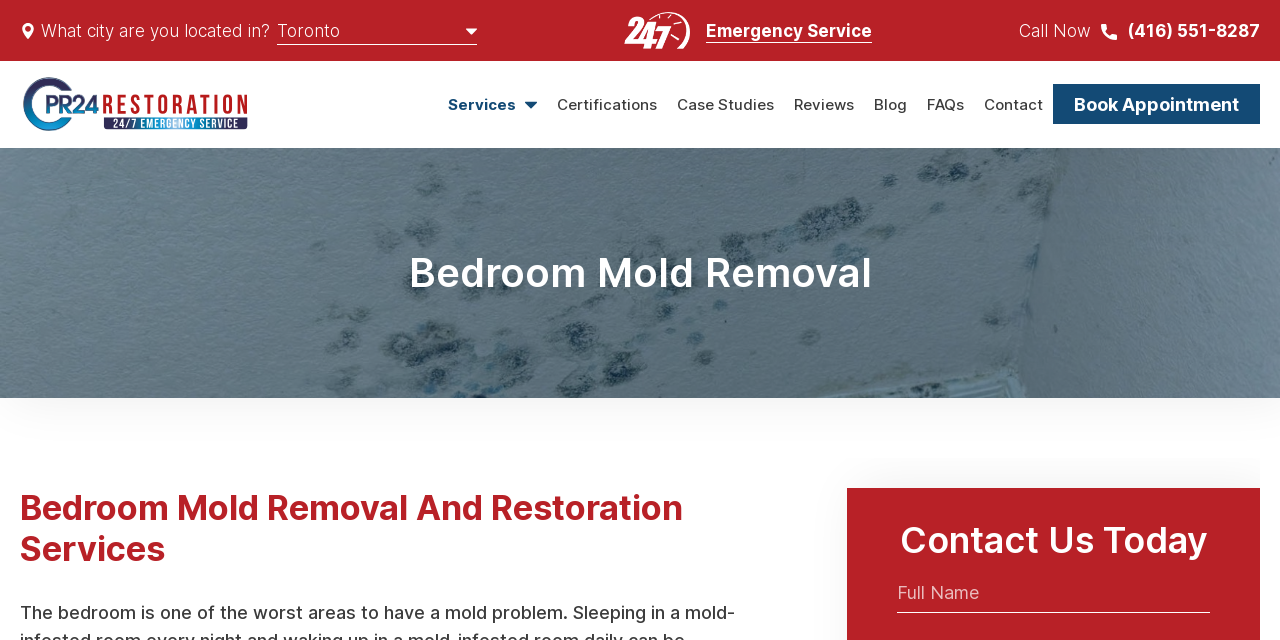Provide the bounding box coordinates for the UI element that is described as: "Toronto".

[0.216, 0.026, 0.373, 0.07]